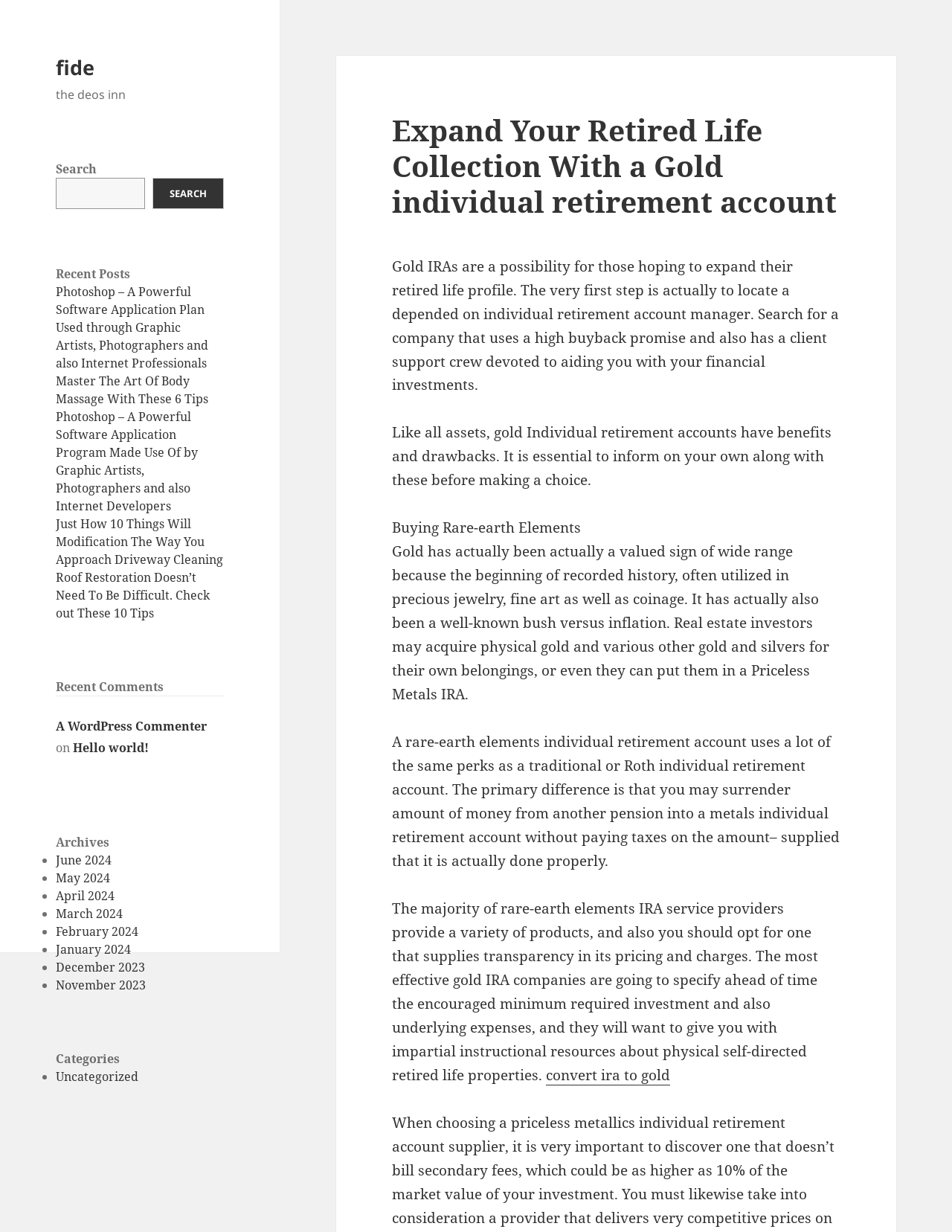Look at the image and give a detailed response to the following question: What is the purpose of a Gold IRA?

Based on the webpage content, a Gold IRA is a way to expand one's retired life collection. The webpage provides information on how to do this, including finding a trusted IRA manager and understanding the benefits and drawbacks of Gold IRAs.